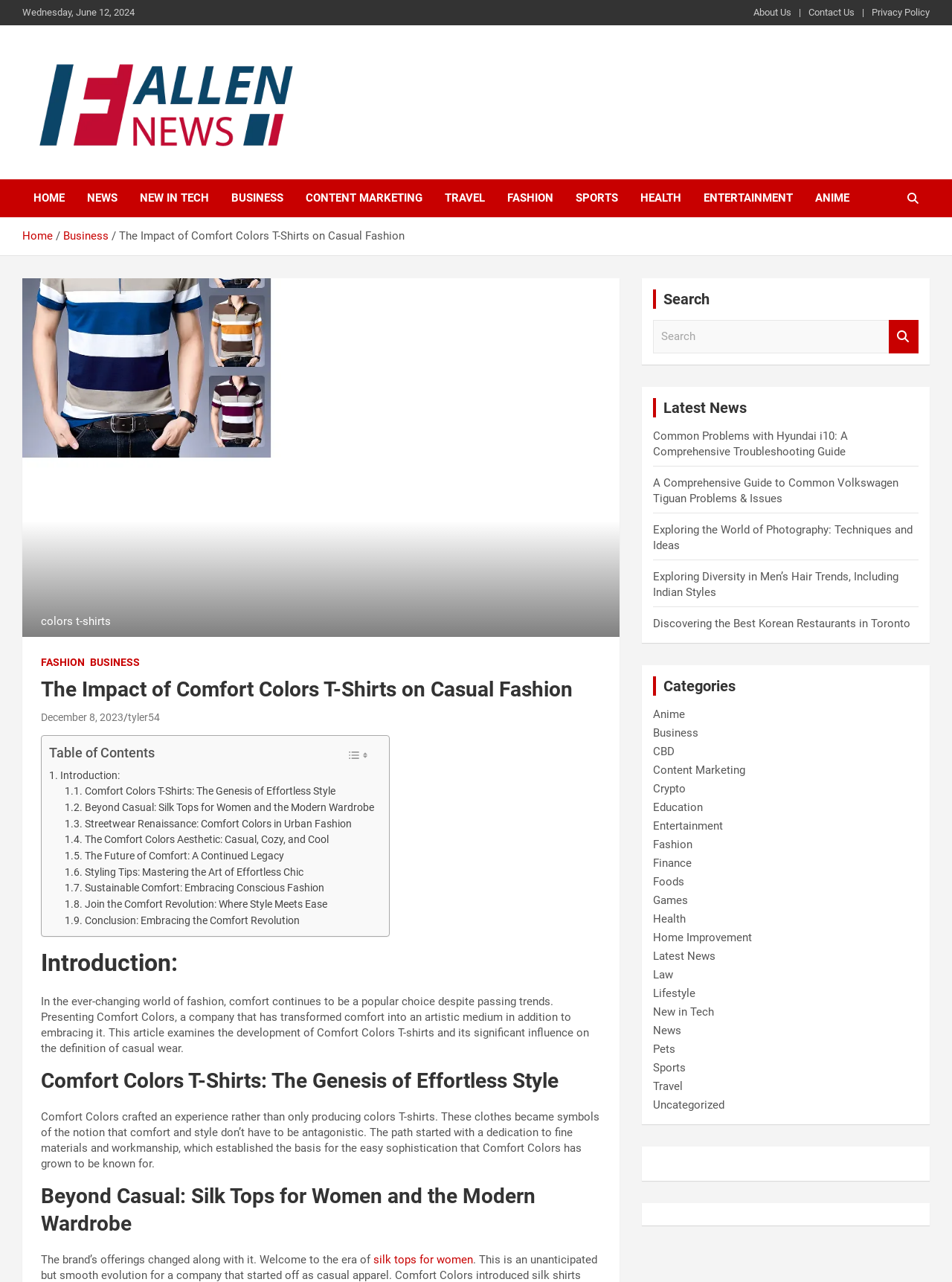Please identify the bounding box coordinates of the element's region that needs to be clicked to fulfill the following instruction: "Click on the 'About Us' link". The bounding box coordinates should consist of four float numbers between 0 and 1, i.e., [left, top, right, bottom].

[0.791, 0.005, 0.831, 0.015]